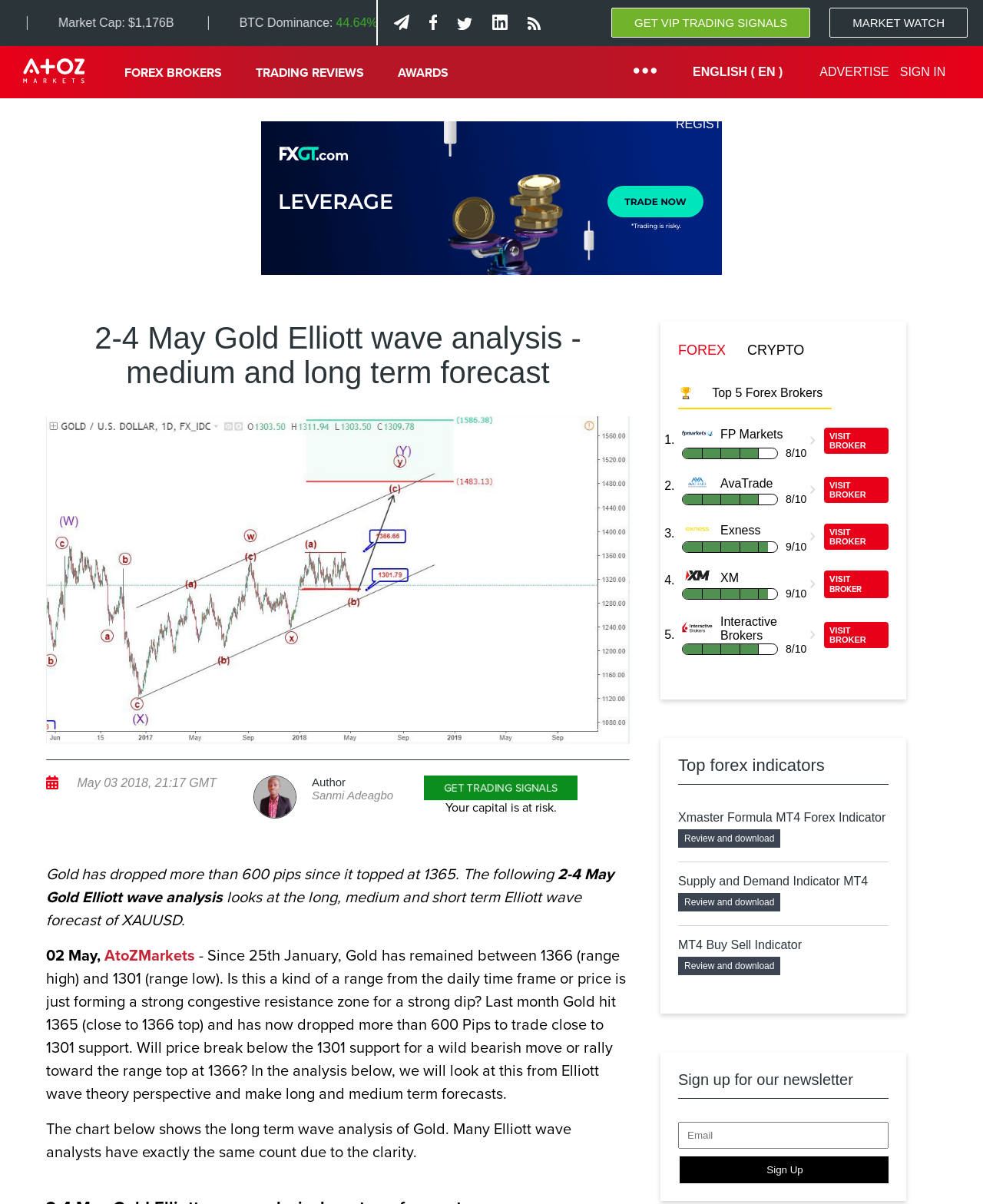Could you indicate the bounding box coordinates of the region to click in order to complete this instruction: "Click on the 'AtoZ Markets Logo' link".

[0.016, 0.045, 0.094, 0.075]